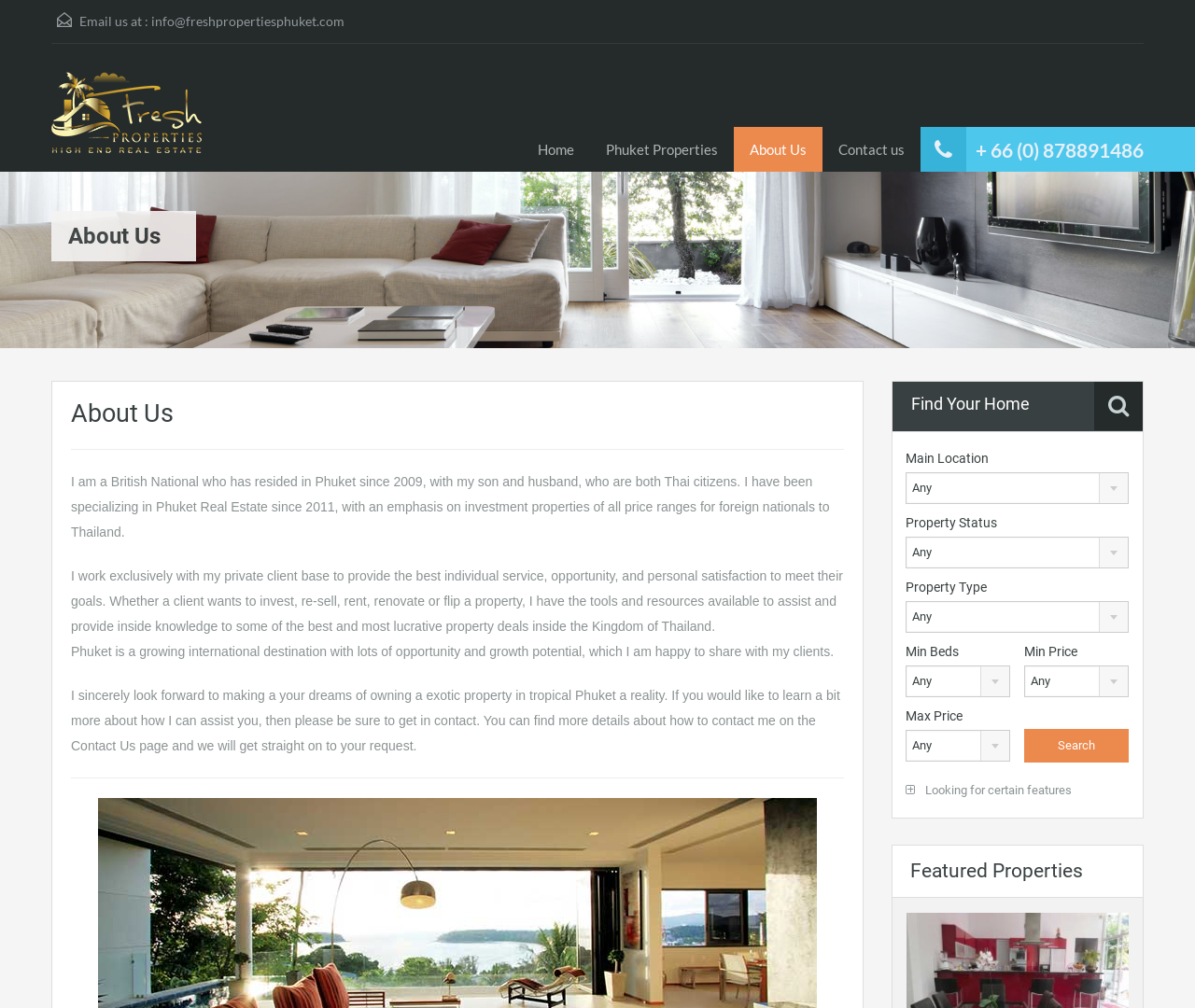What is the email address to contact? Observe the screenshot and provide a one-word or short phrase answer.

info@freshpropertiesphuket.com